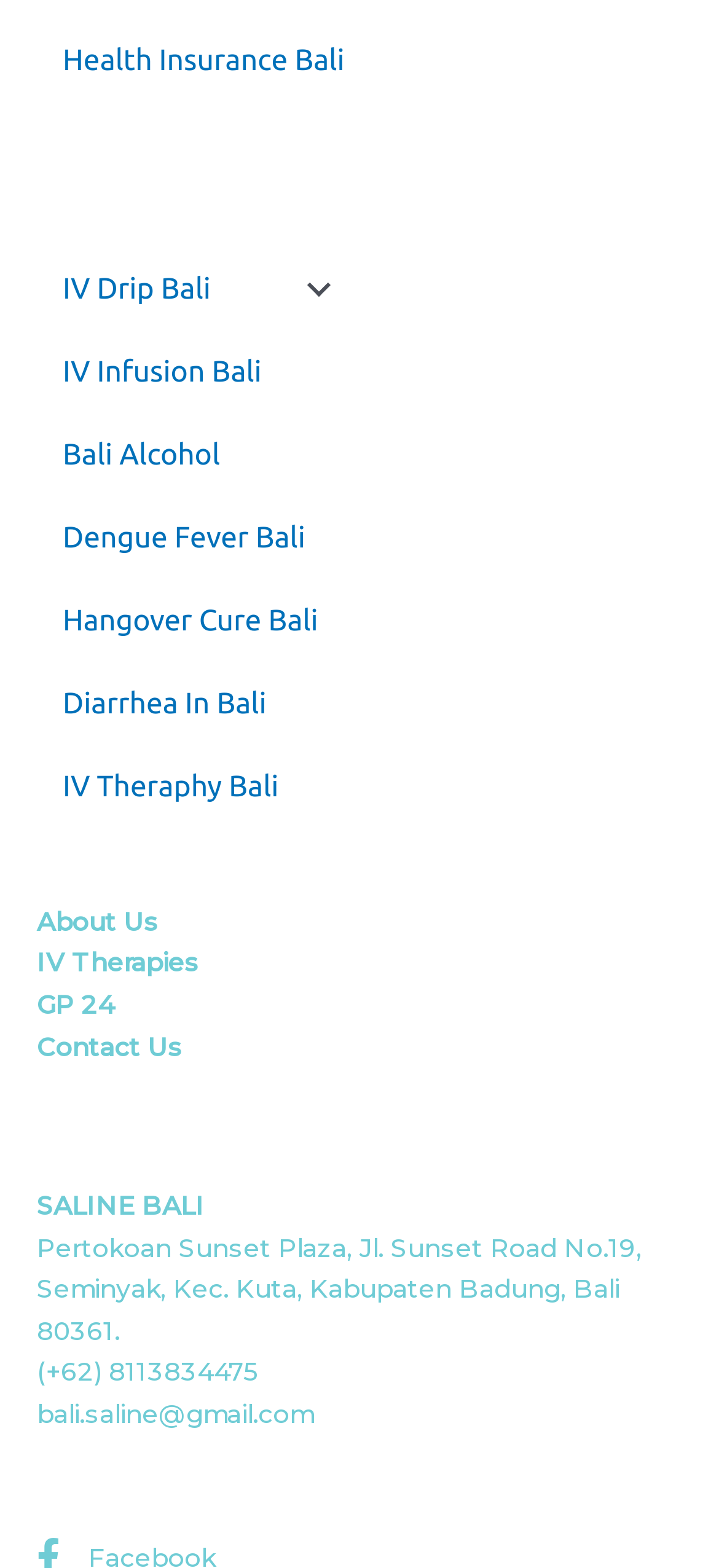Locate the bounding box of the UI element with the following description: "(+62) 8113834475".

[0.051, 0.866, 0.359, 0.884]